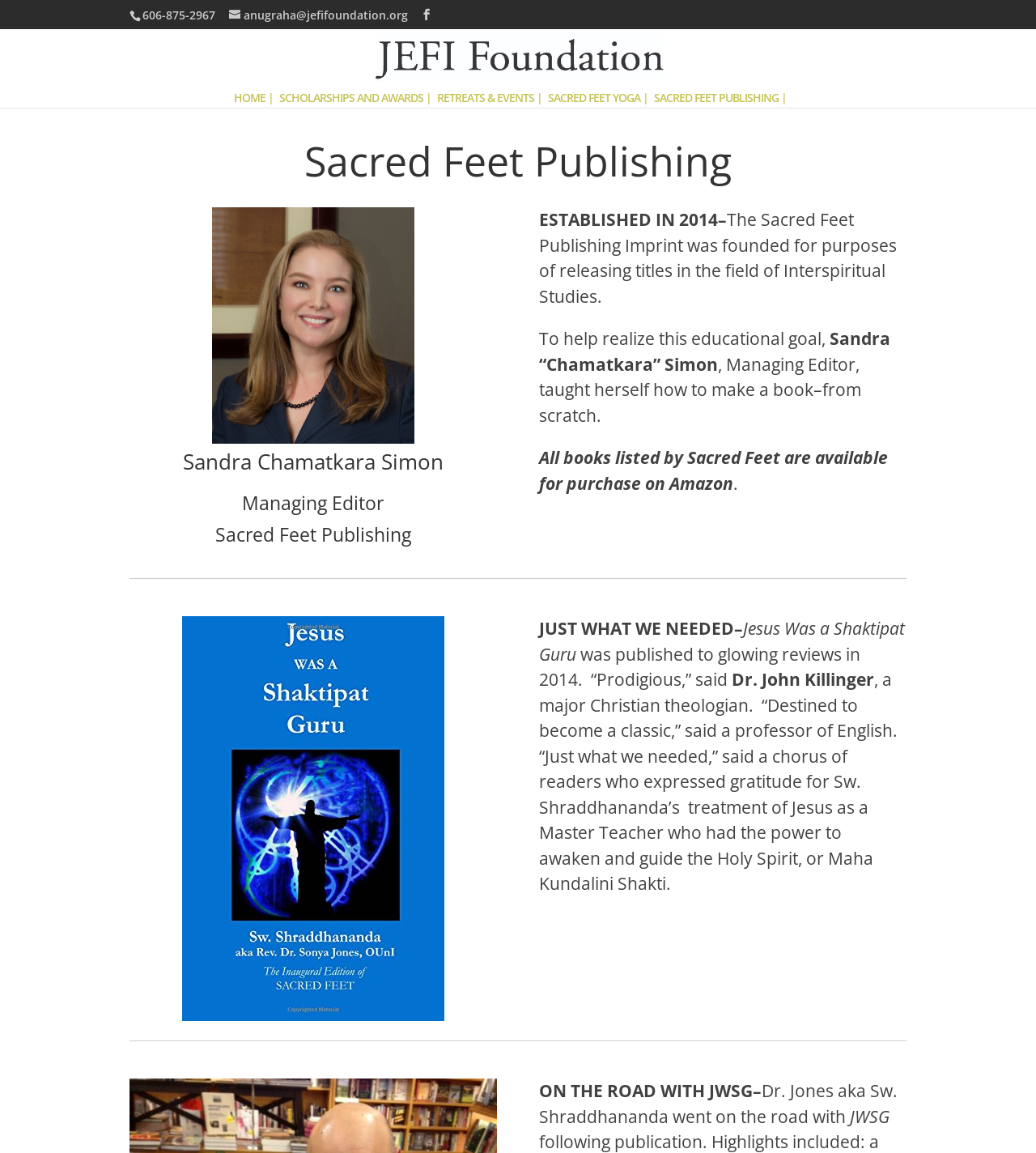Provide a thorough description of the webpage you see.

The webpage is about The Sacred Feet Publishing Imprint, a publishing company focused on Interspiritual Studies. At the top, there is a phone number "606-875-2967" and an email address "anugraha@jefifoundation.org". Next to the email address, there is a small icon. 

Below these contact details, there is a navigation menu with five links: "HOME", "SCHOLARSHIPS AND AWARDS", "RETREATS & EVENTS", "SACRED FEET YOGA", and "SACRED FEET PUBLISHING". The "SACRED FEET PUBLISHING" link is highlighted, indicating that it is the current page.

On the left side of the page, there is a logo of "JEFI" with an image below it. The logo is positioned above a heading that reads "Sacred Feet Publishing". Below the heading, there is a brief introduction to the publishing imprint, stating that it was founded in 2014 for releasing titles in the field of Interspiritual Studies.

To the right of the introduction, there is an image of a book cover, "Jesus Was a Shaktipat Guru", which is available for purchase on Amazon. Below the image, there are several paragraphs of text describing the book, including a quote from Dr. John Killinger, a major Christian theologian, and other reviews.

Further down the page, there is a section titled "ON THE ROAD WITH JWSG", which appears to be about the author's book tour or promotional events.